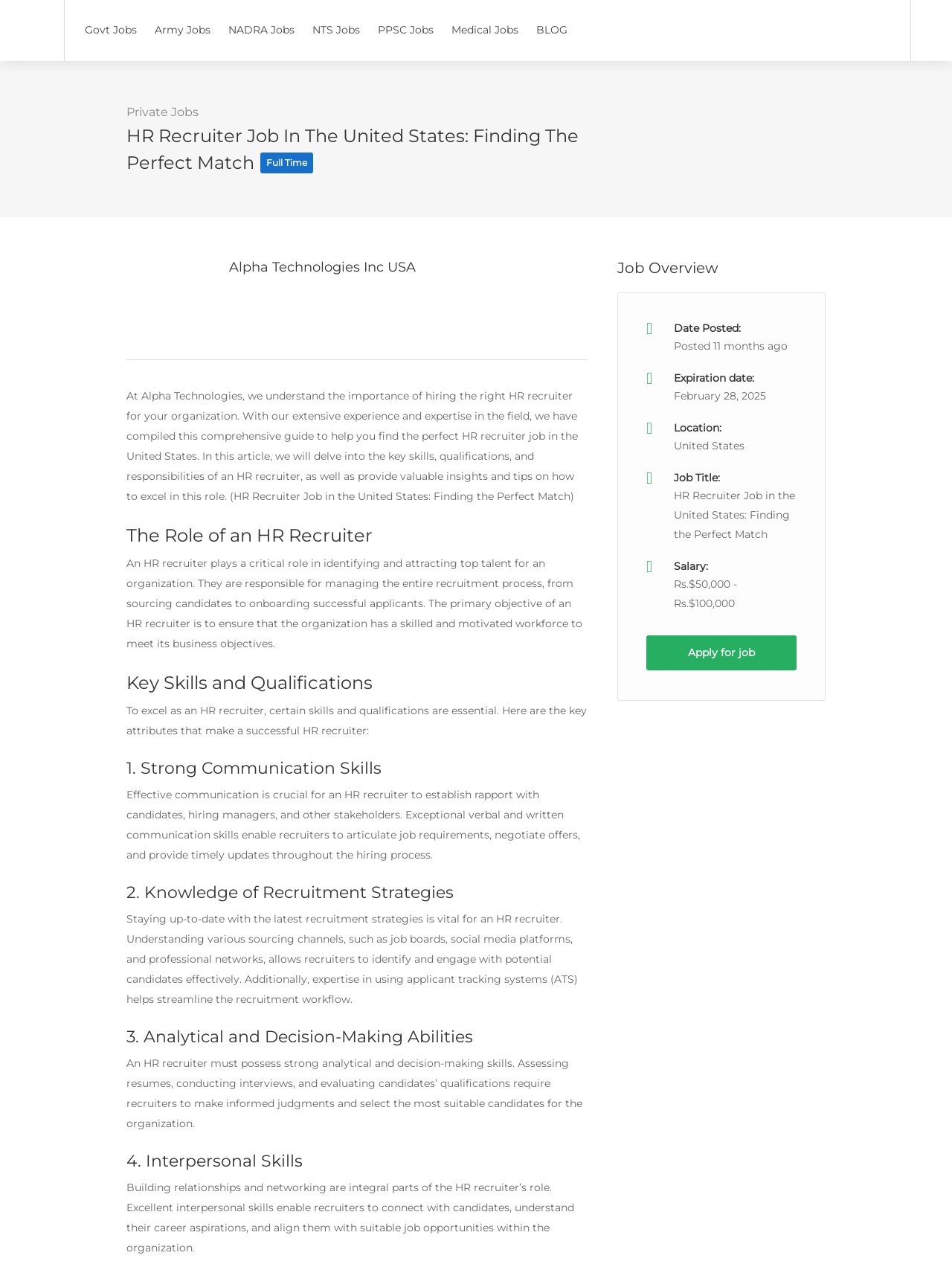What type of job is being described?
Answer the question with a single word or phrase by looking at the picture.

HR Recruiter